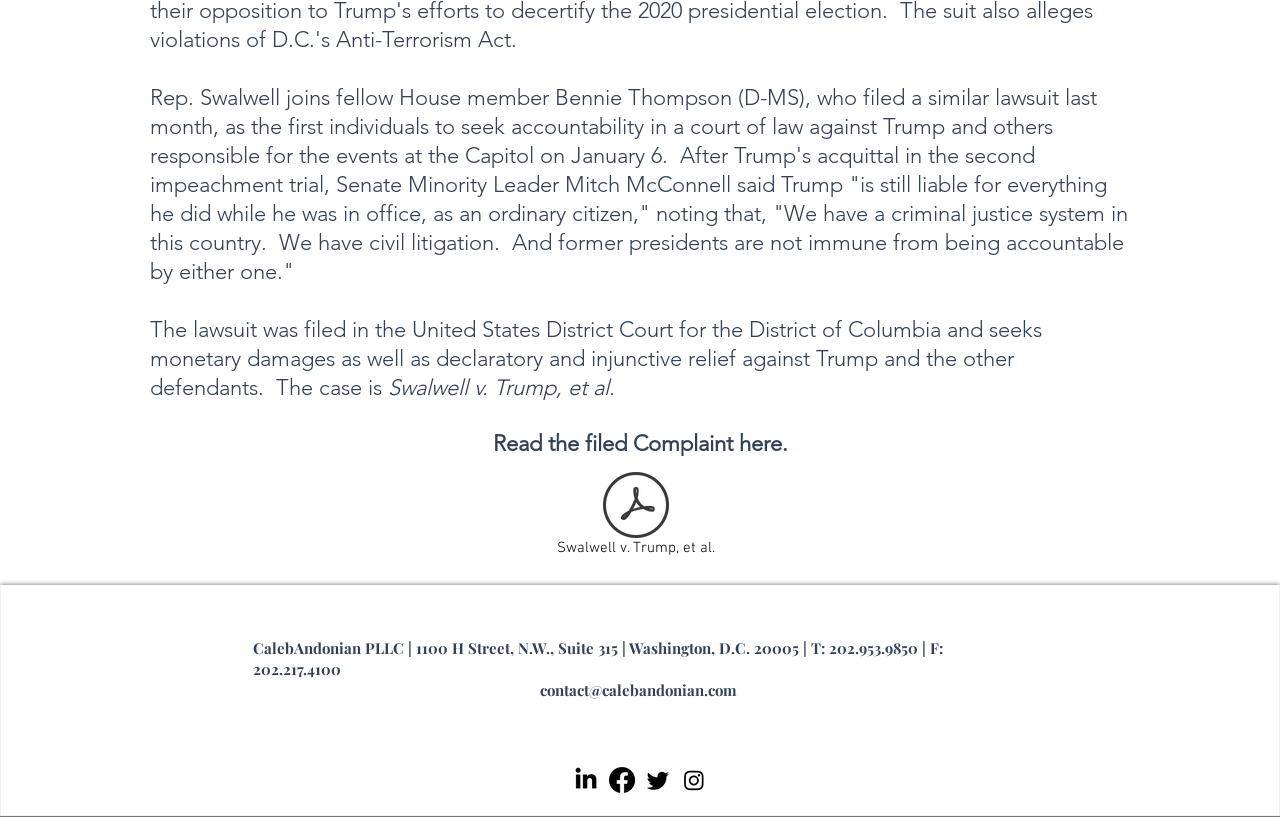Determine the bounding box of the UI component based on this description: "aria-label="Twitter"". The bounding box coordinates should be four float values between 0 and 1, i.e., [left, top, right, bottom].

[0.504, 0.939, 0.524, 0.971]